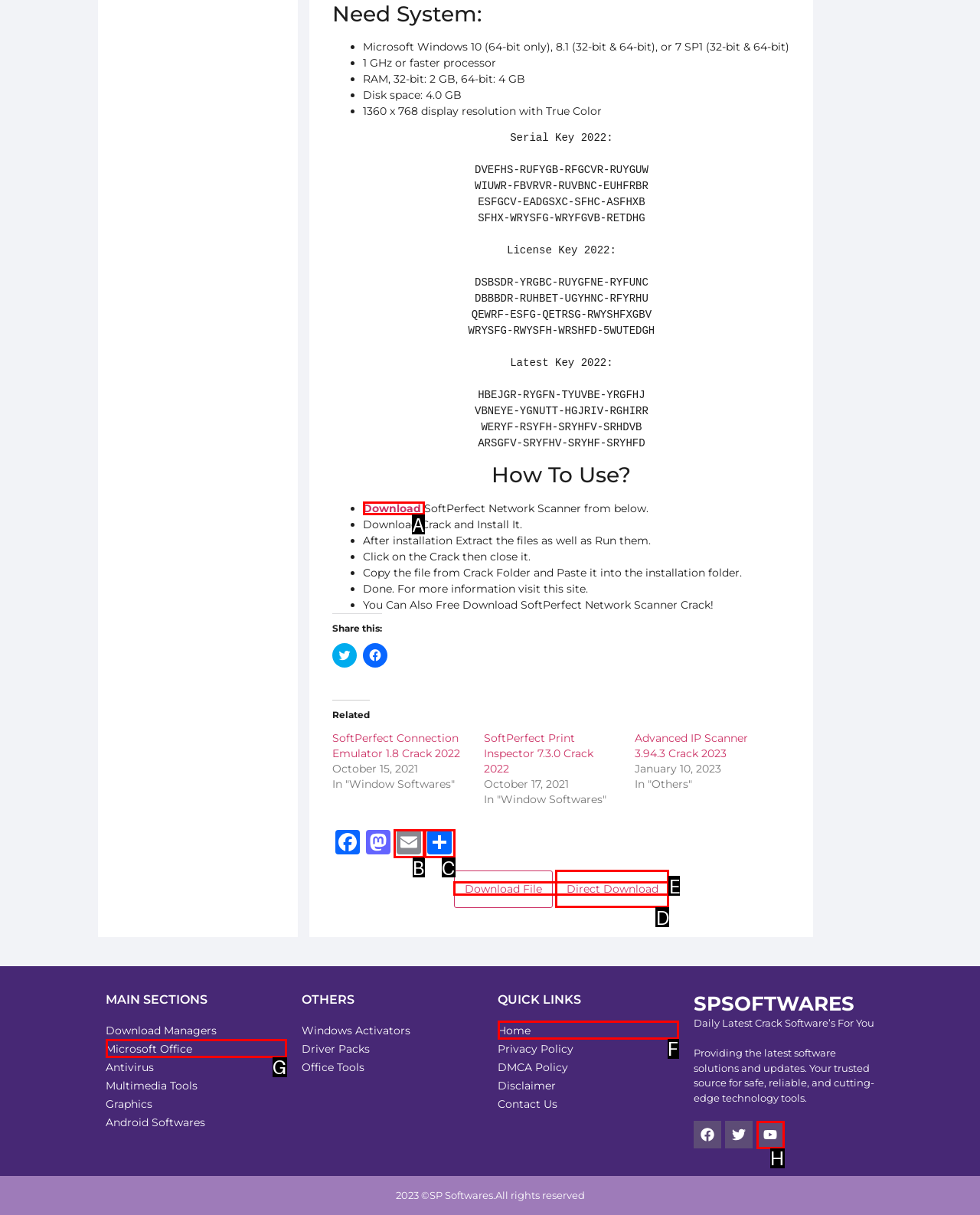Select the letter of the UI element you need to click to complete this task: Download SoftPerfect Network Scanner.

A